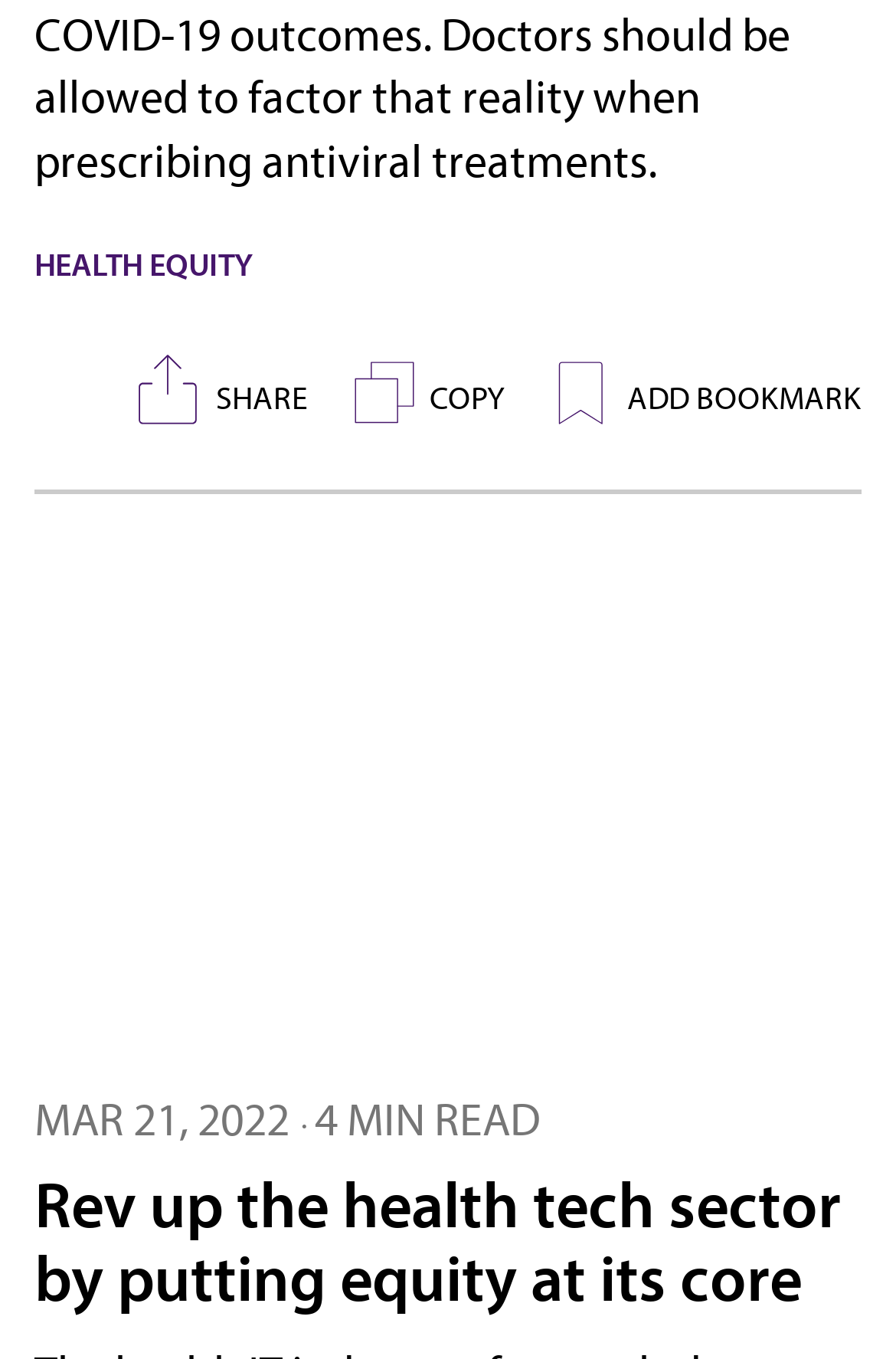What is the theme of the image on the webpage?
Provide an in-depth and detailed answer to the question.

The theme of the image on the webpage is 'Construction and a light bulb' as indicated by the image element description, which suggests that the image is related to innovation or idea generation in the context of health equity.